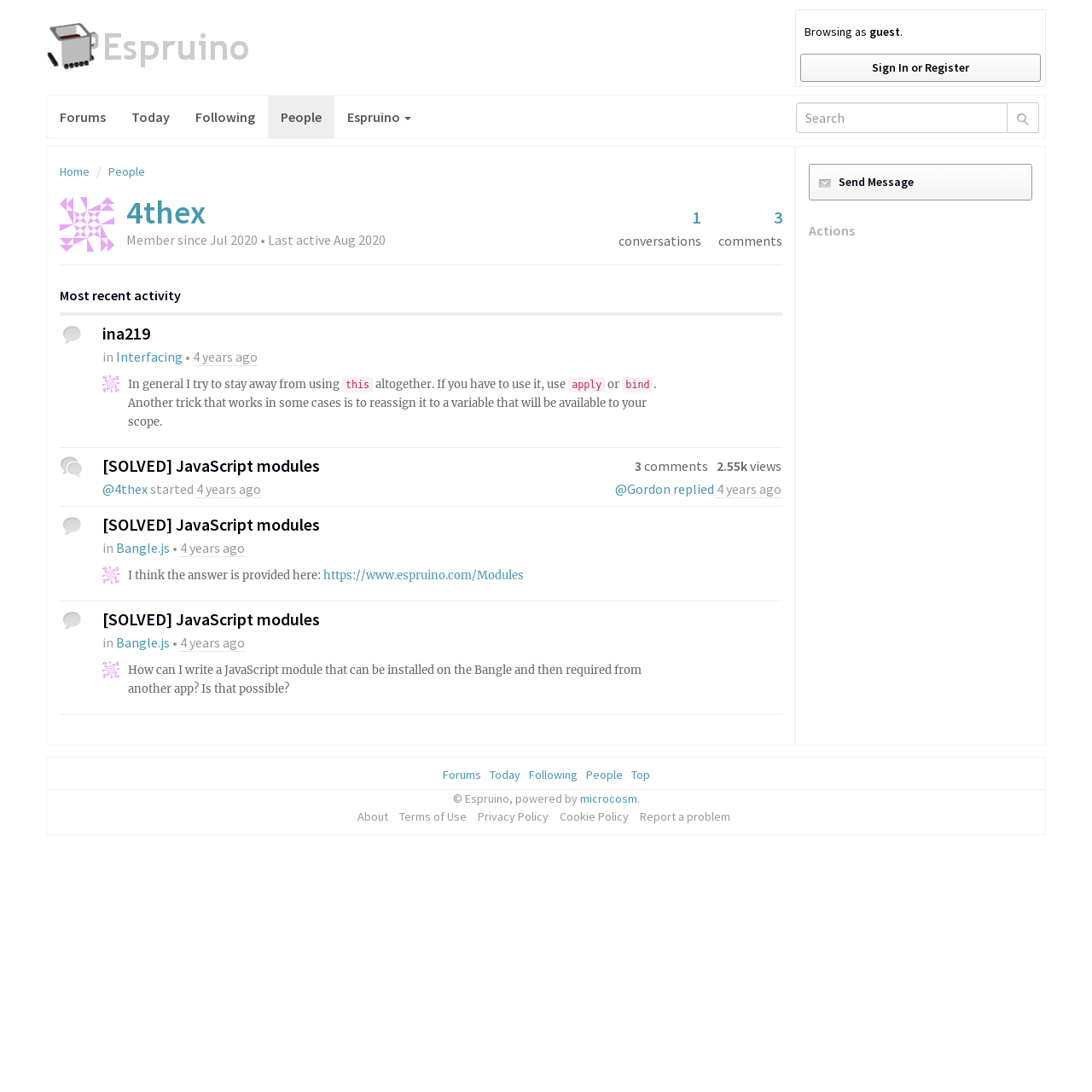What is the username of the current user?
Examine the image and give a concise answer in one word or a short phrase.

4thex